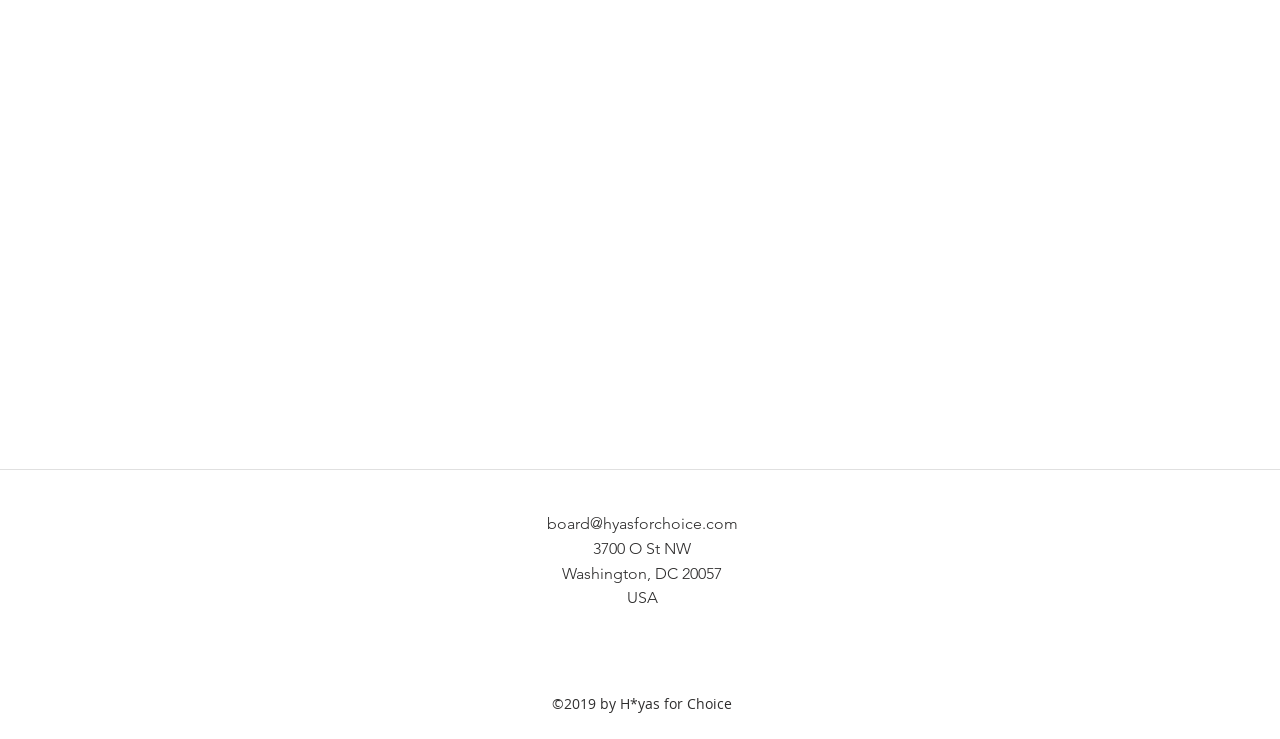Using the information from the screenshot, answer the following question thoroughly:
What is the city of H*yas for Choice?

The city and state of H*yas for Choice can be found in the address section, which is 'Washington, DC 20057'.